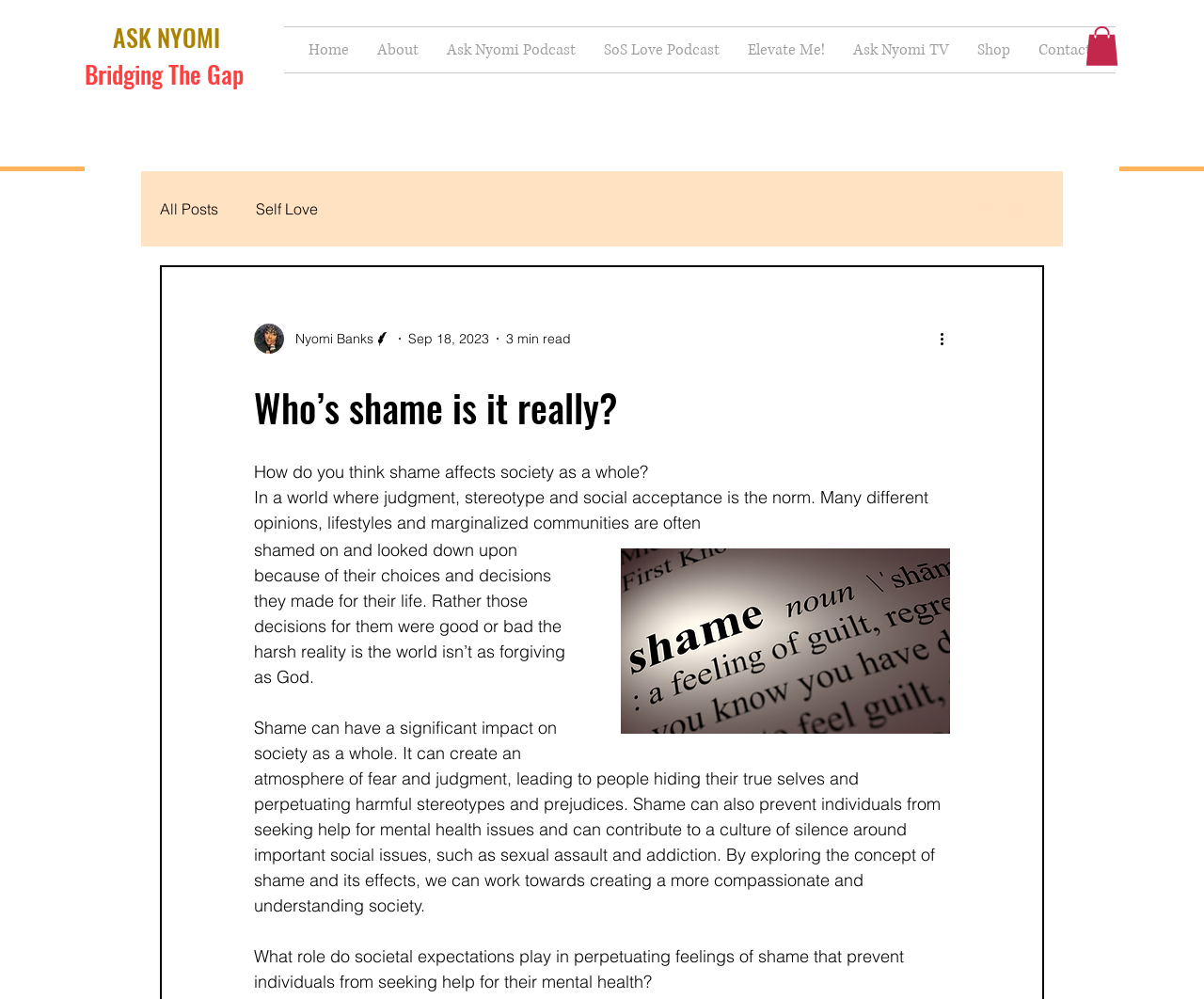Generate a comprehensive description of the webpage.

The webpage appears to be a blog or article page, with a focus on the topic of shame and its effects on society. At the top of the page, there is a navigation menu with links to various sections of the website, including "Home", "About", "Ask Nyomi Podcast", and "Shop". Below this menu, there is a heading that reads "Who's shame is it really?".

To the left of the heading, there is a profile picture of the writer, Nyomi Banks, along with her title and a brief description. Below this, there is a date and time stamp, indicating when the article was published.

The main content of the page is a series of paragraphs that explore the concept of shame and its impact on society. The text discusses how shame can create an atmosphere of fear and judgment, leading to people hiding their true selves and perpetuating harmful stereotypes and prejudices. It also touches on how shame can prevent individuals from seeking help for mental health issues and contribute to a culture of silence around important social issues.

Throughout the page, there are several buttons and links, including a "Log in / Sign up" button, a "More actions" button, and links to related topics such as "Self Love" and "All Posts". There are also several images, including the writer's profile picture and an icon for the "More actions" button.

At the bottom of the page, there is a final paragraph that poses a question about the role of societal expectations in perpetuating feelings of shame that prevent individuals from seeking help for their mental health. Overall, the page appears to be a thought-provoking and informative article on the topic of shame and its effects on society.